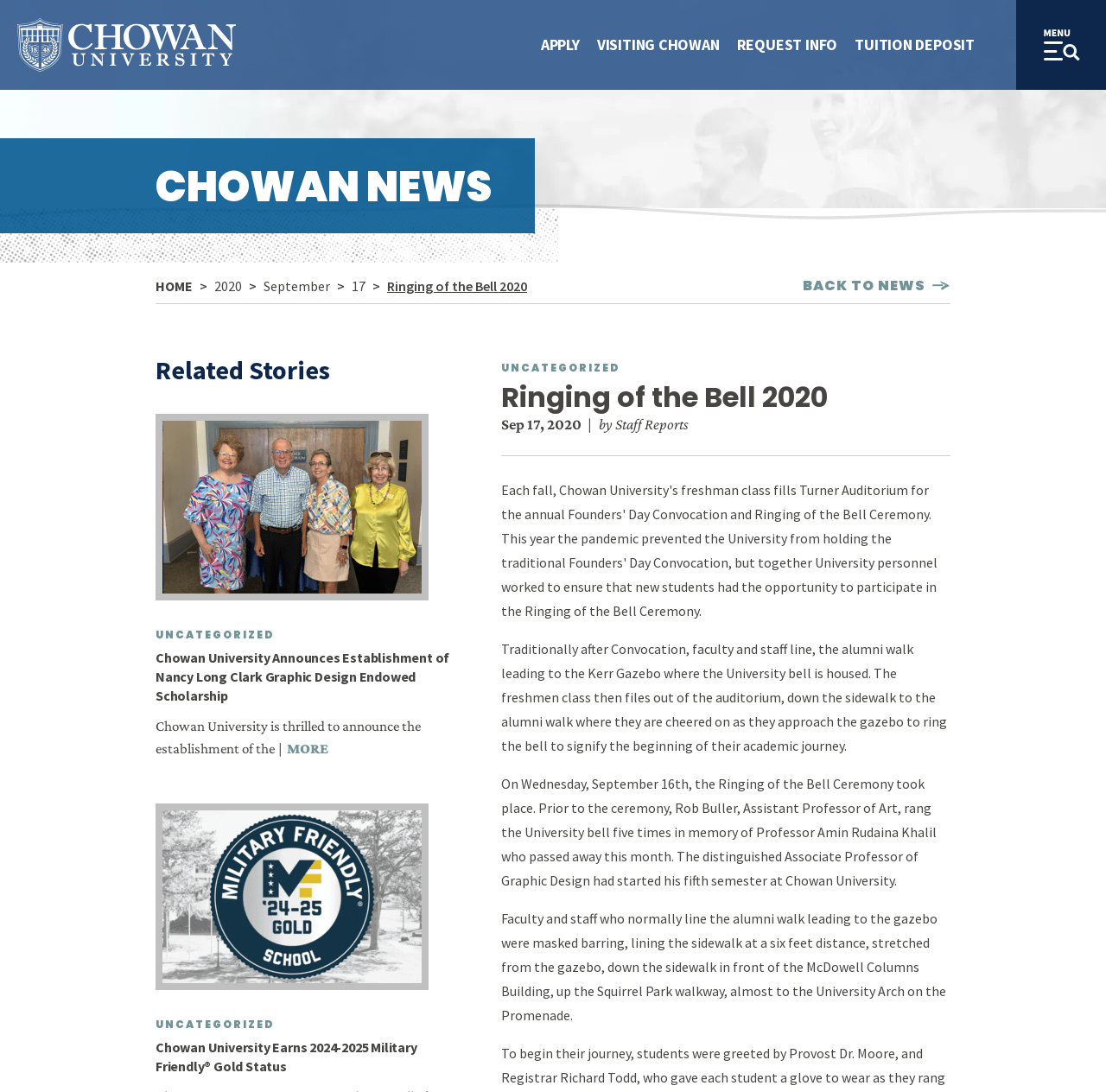Please provide a detailed answer to the question below by examining the image:
What is the purpose of the Ringing of the Bell Ceremony?

I found the answer by reading the paragraph that describes the Ringing of the Bell Ceremony, which states that the freshmen class rings the bell to signify the beginning of their academic journey.